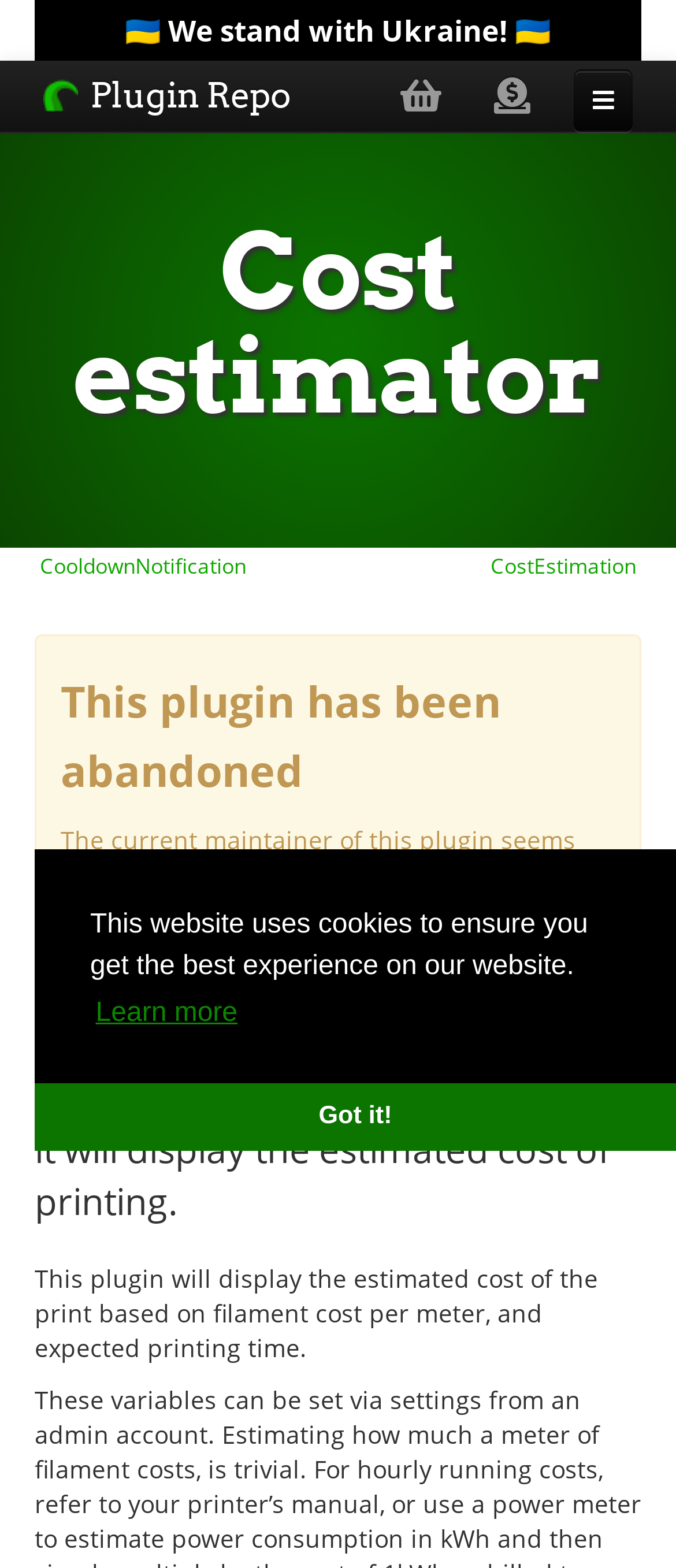Predict the bounding box of the UI element that fits this description: "Travels With a Furry Copilot".

None